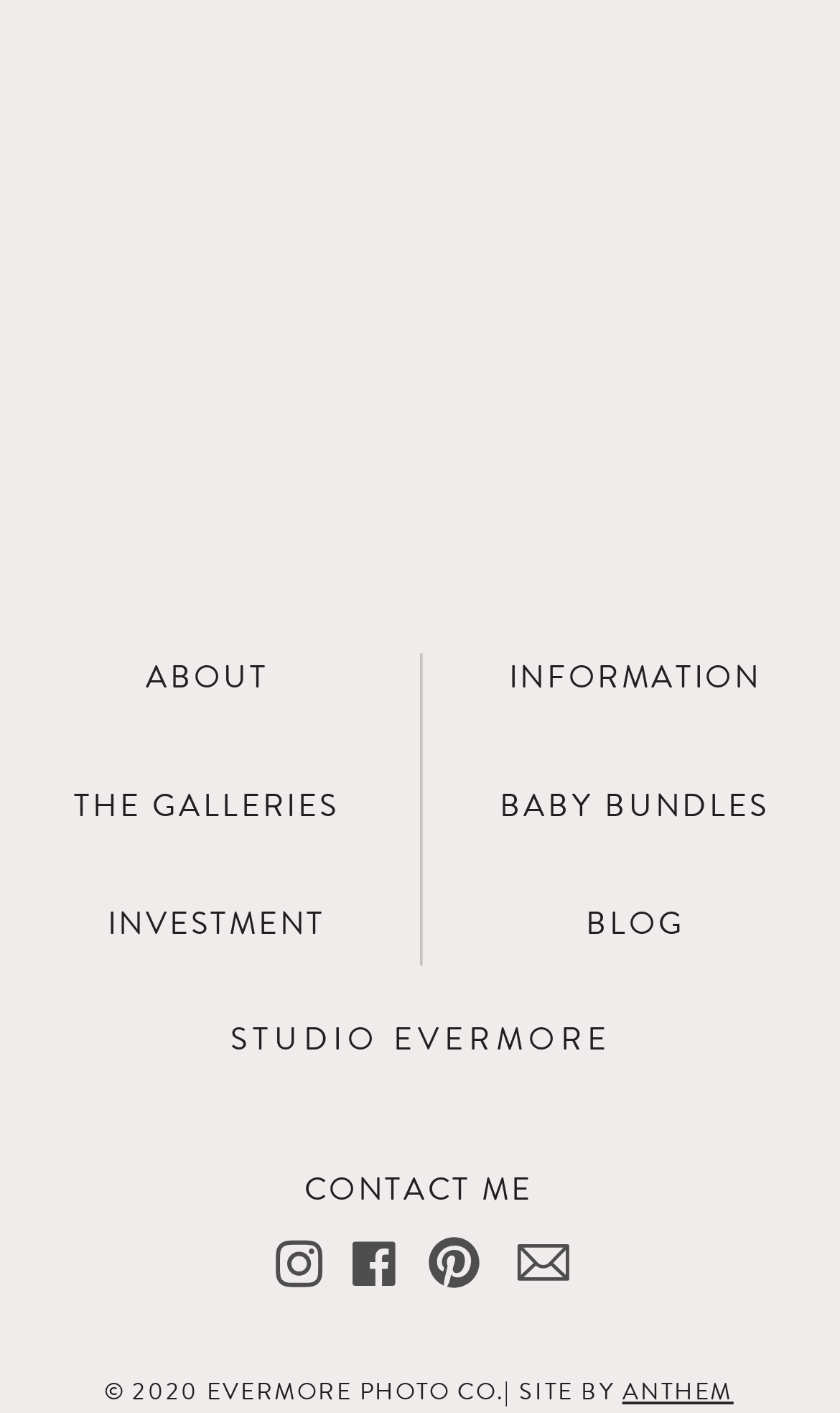Please provide a one-word or phrase answer to the question: 
What is the purpose of the checkbox?

Save comment info